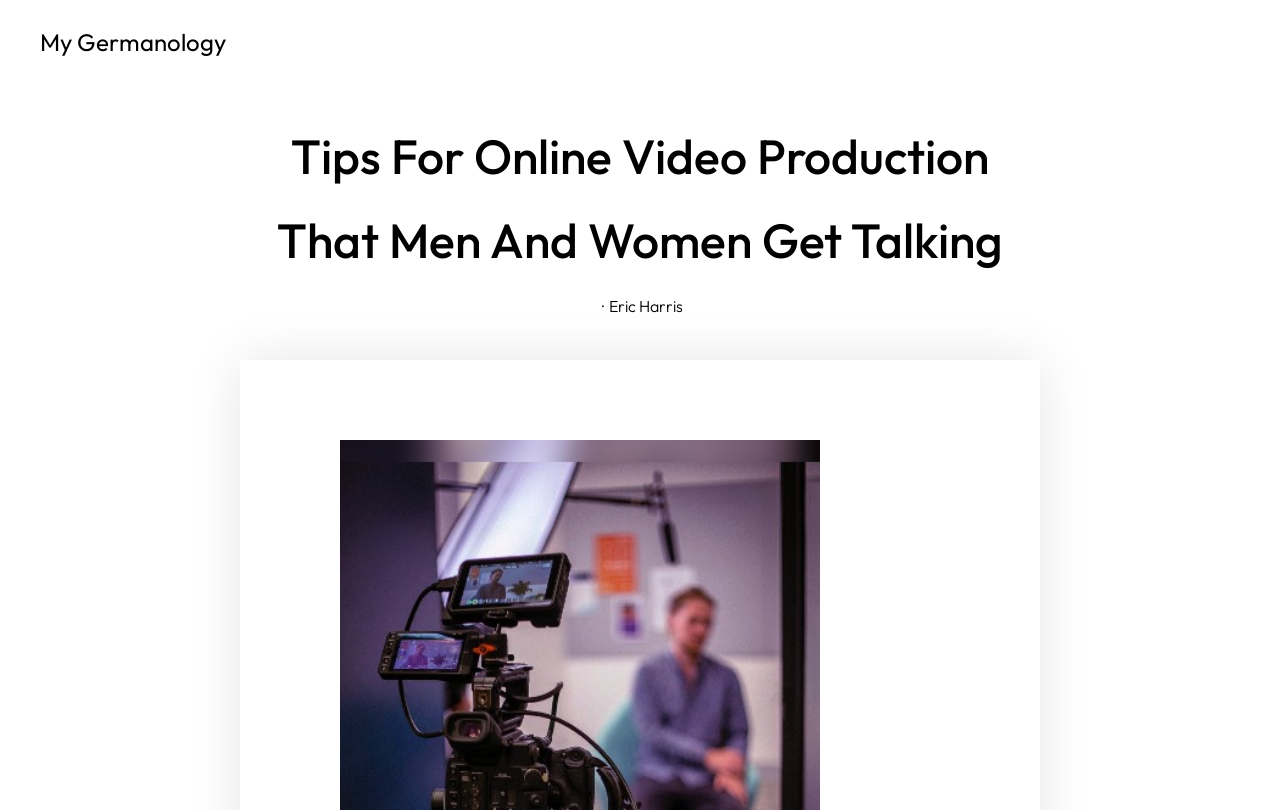Using the provided element description "My Germanology", determine the bounding box coordinates of the UI element.

[0.031, 0.033, 0.177, 0.07]